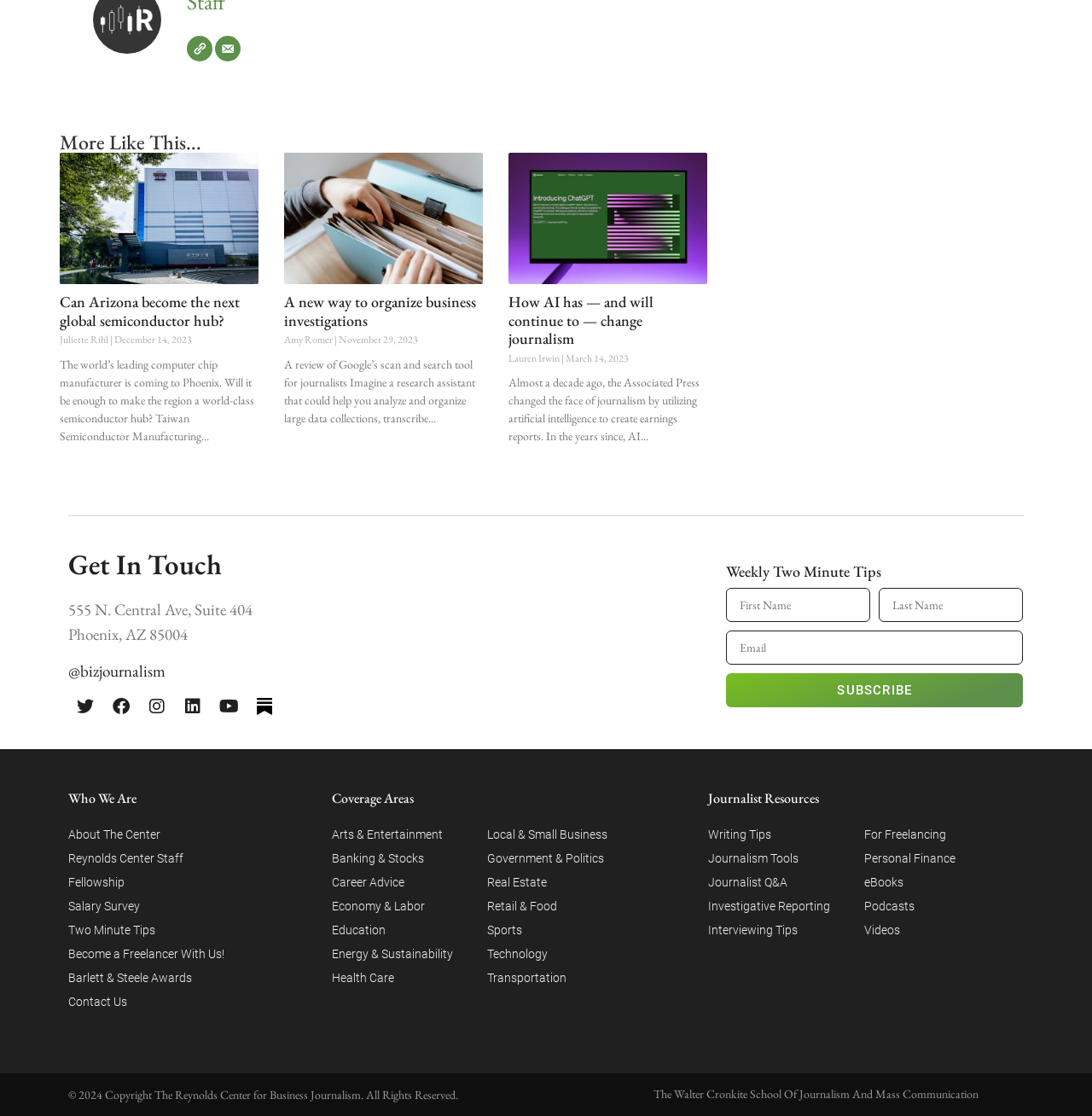Based on the element description: "name="First name" placeholder="First Name"", identify the UI element and provide its bounding box coordinates. Use four float numbers between 0 and 1, [left, top, right, bottom].

[0.665, 0.527, 0.797, 0.558]